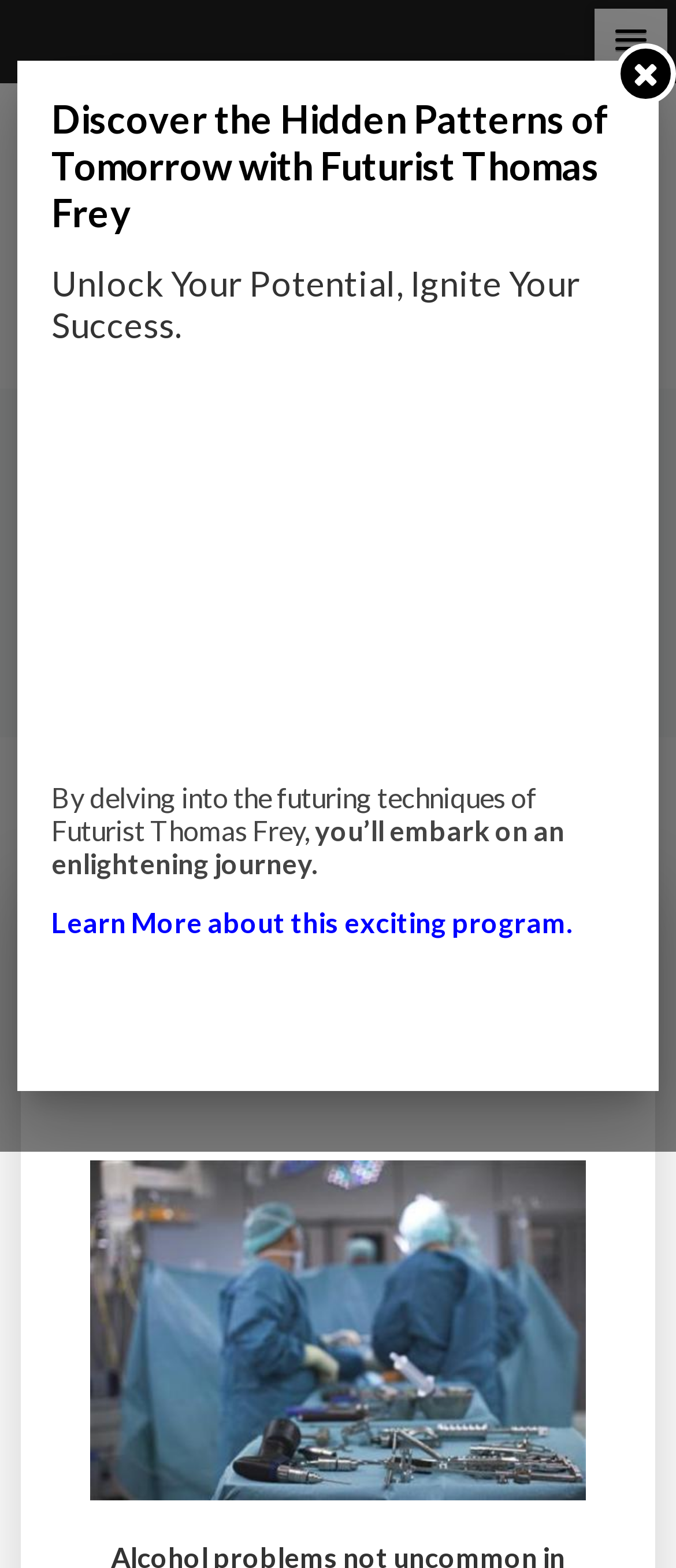Determine the bounding box coordinates of the clickable element to complete this instruction: "Read the article about surgeons". Provide the coordinates in the format of four float numbers between 0 and 1, [left, top, right, bottom].

[0.133, 0.74, 0.867, 0.957]